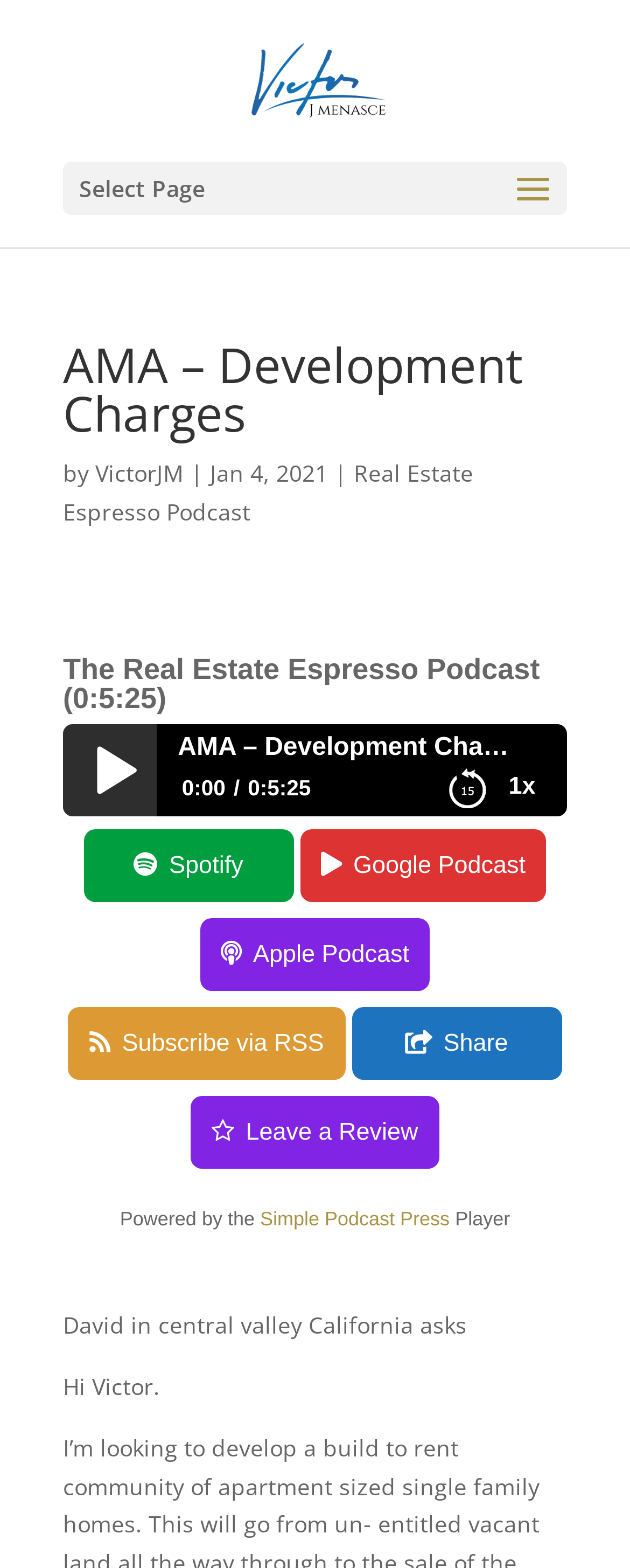What is the name of the podcast?
Give a one-word or short phrase answer based on the image.

Real Estate Espresso Podcast